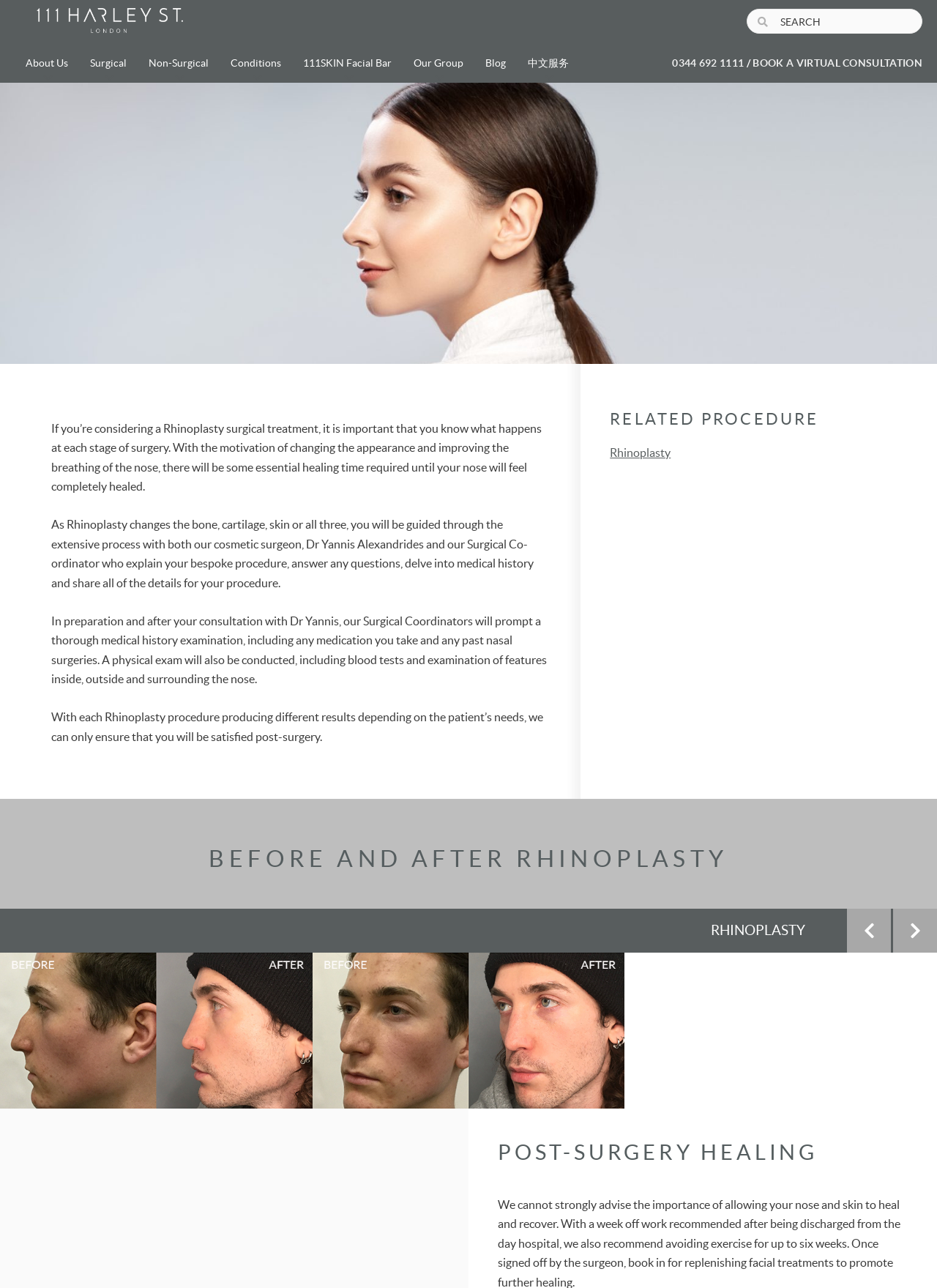Identify the bounding box of the HTML element described as: "Mesotherapy".

[0.185, 0.145, 0.249, 0.154]